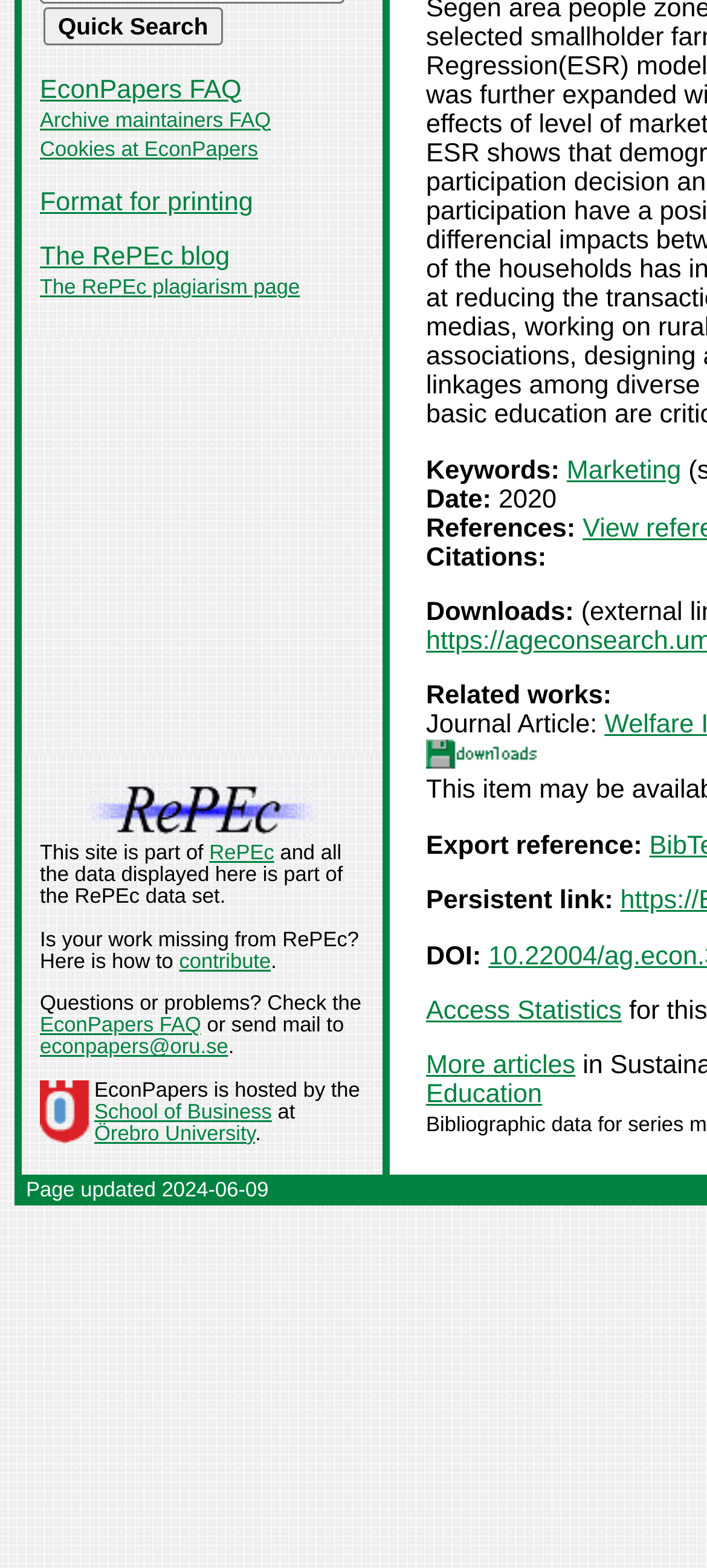Using the provided description: "EconPapers FAQ", find the bounding box coordinates of the corresponding UI element. The output should be four float numbers between 0 and 1, in the format [left, top, right, bottom].

[0.056, 0.048, 0.342, 0.067]